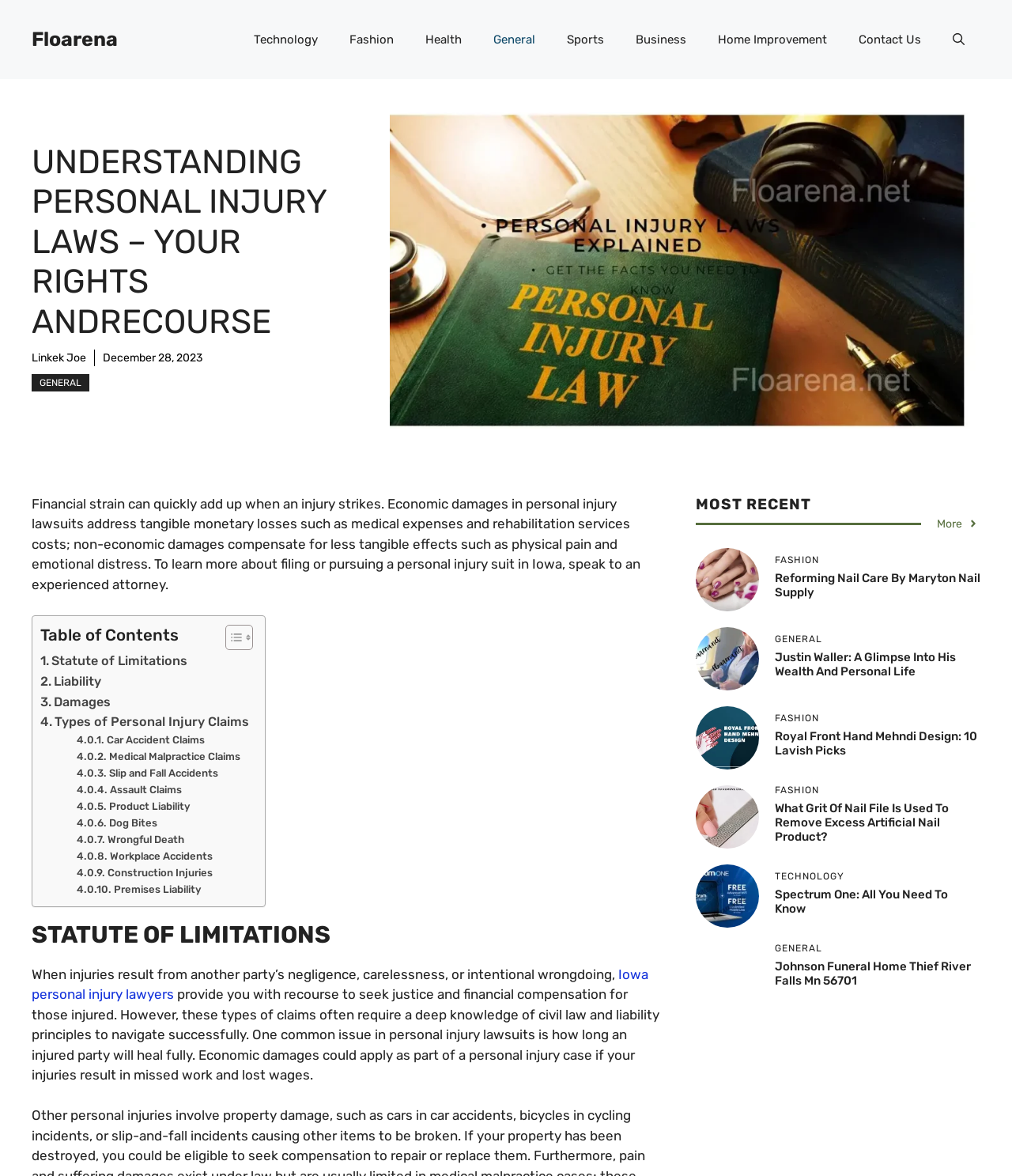Identify the bounding box coordinates of the clickable region necessary to fulfill the following instruction: "View 'Reforming Nail Care by Maryton Nail Supply'". The bounding box coordinates should be four float numbers between 0 and 1, i.e., [left, top, right, bottom].

[0.688, 0.485, 0.75, 0.498]